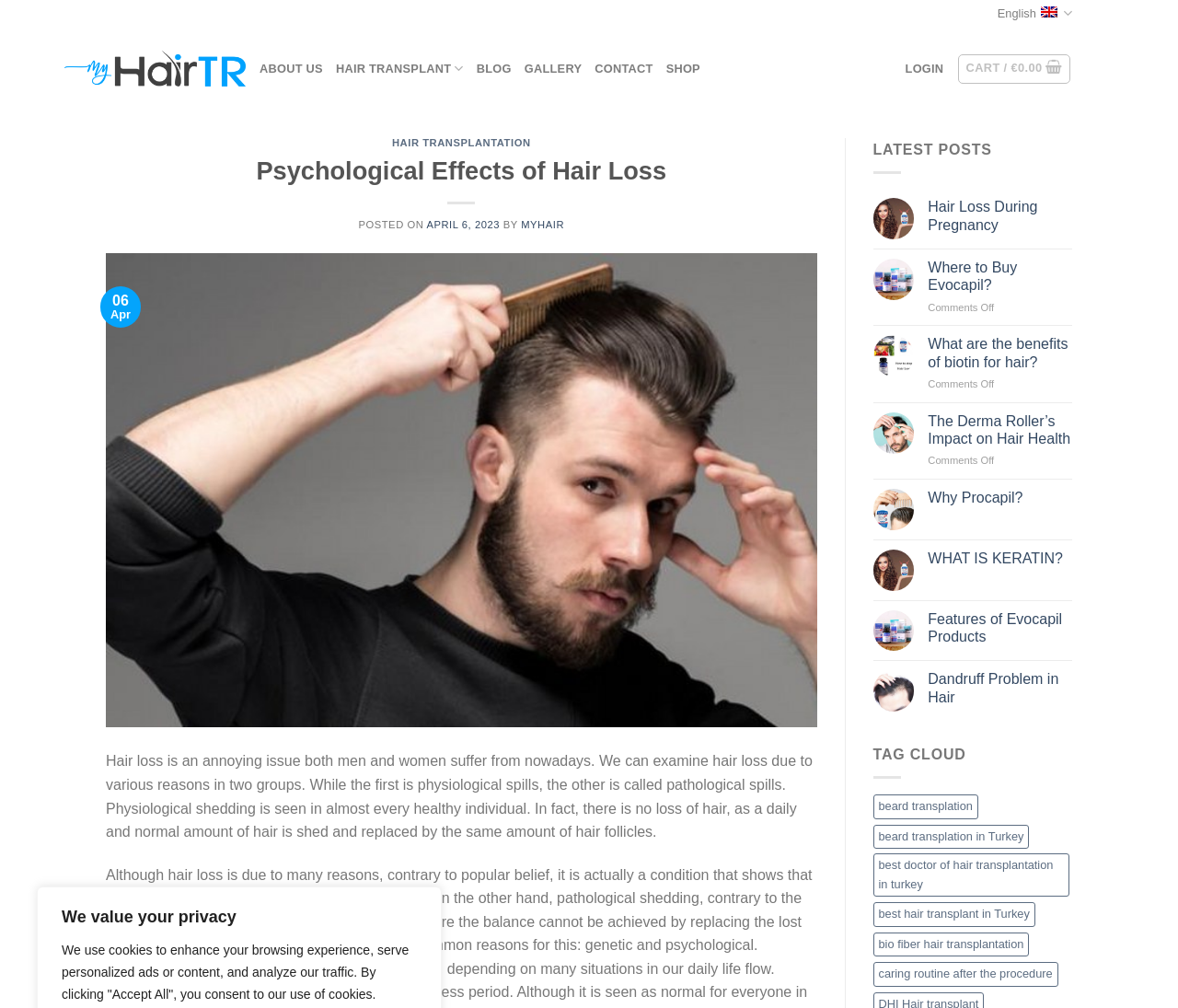Identify and provide the text content of the webpage's primary headline.

Psychological Effects of Hair Loss